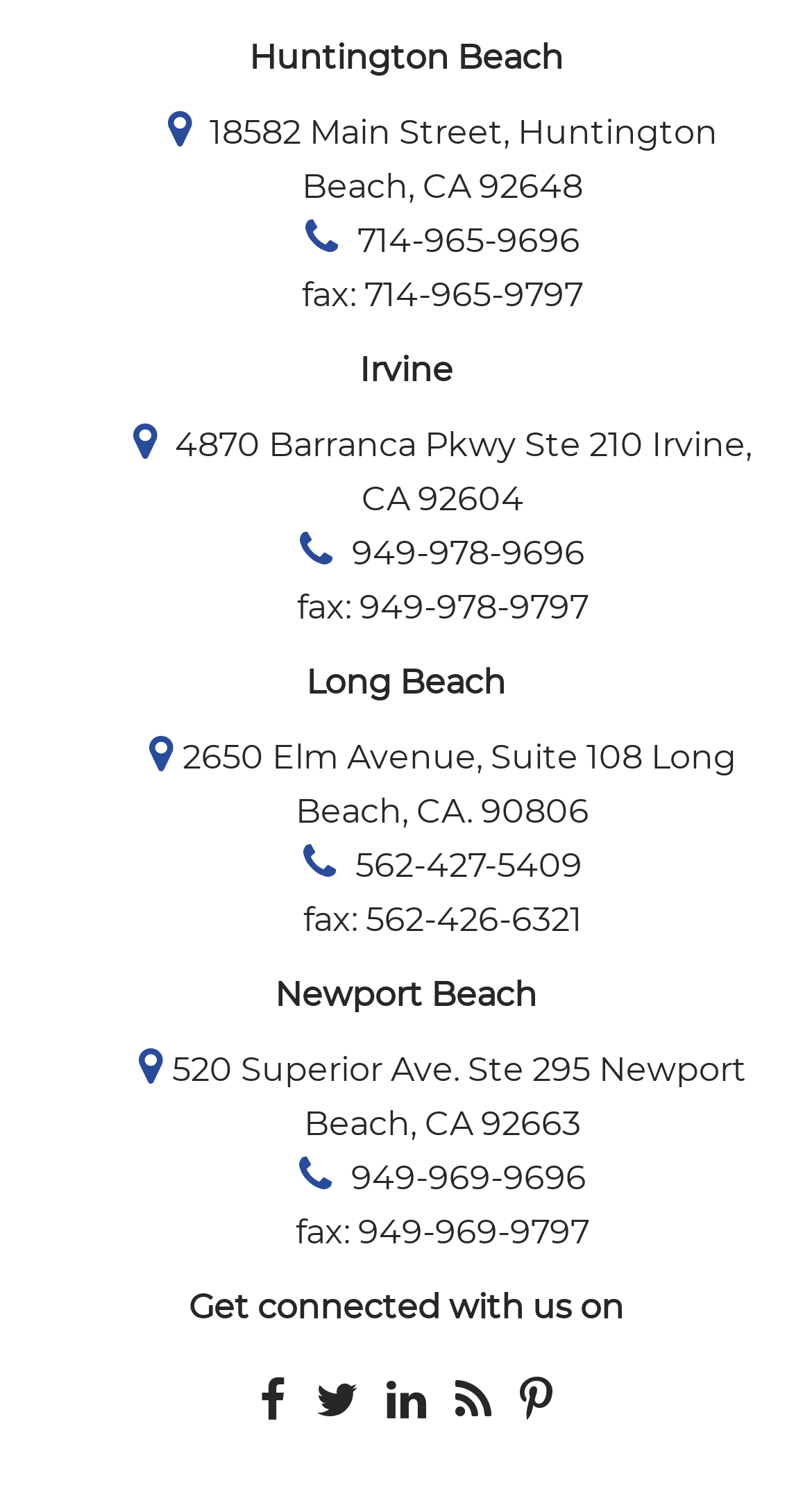Please provide a brief answer to the following inquiry using a single word or phrase:
What is the fax number of the Irvine location?

949-978-9797